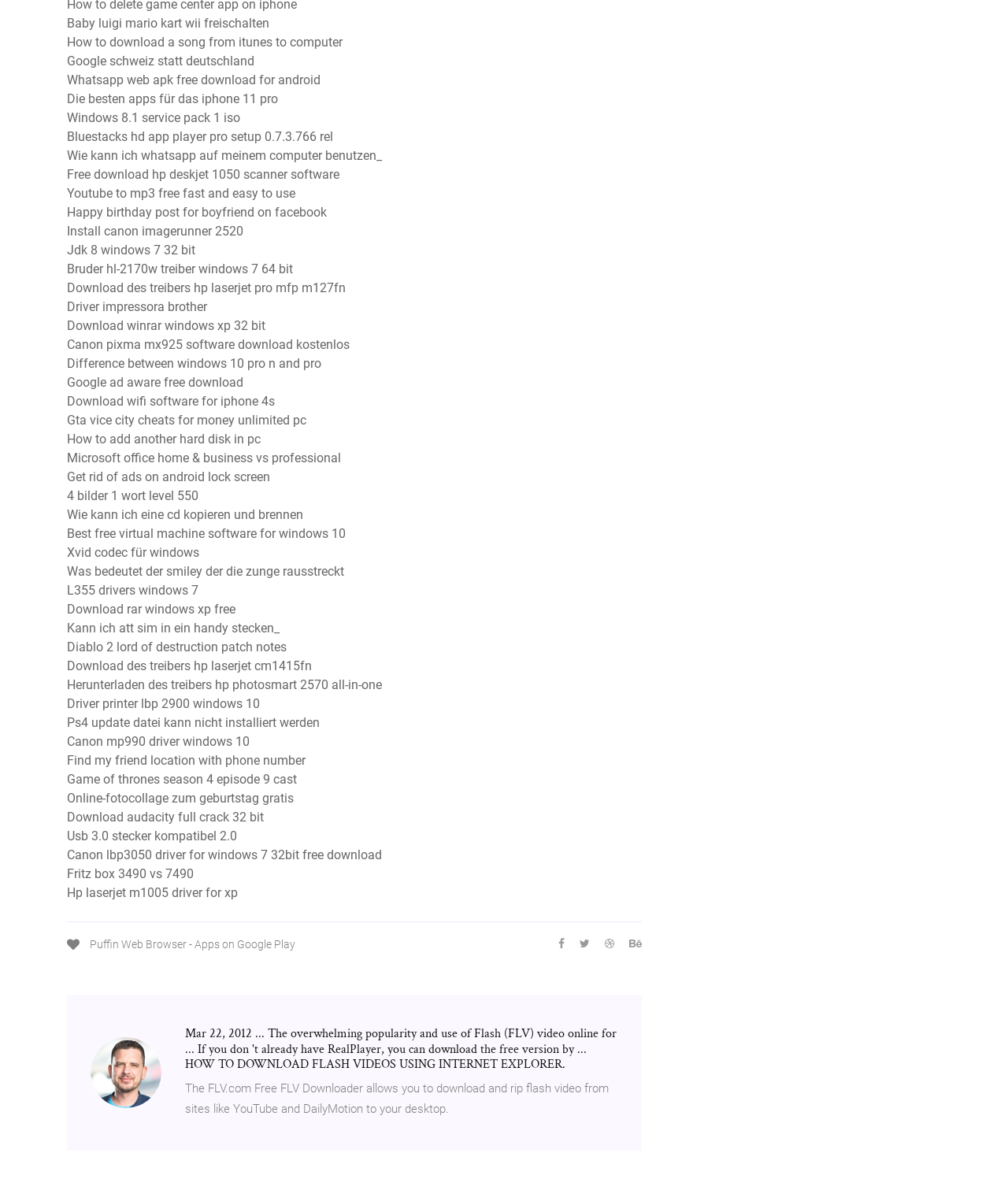Find the bounding box coordinates of the element to click in order to complete the given instruction: "Download HP Deskjet 1050 scanner software for free."

[0.066, 0.14, 0.337, 0.153]